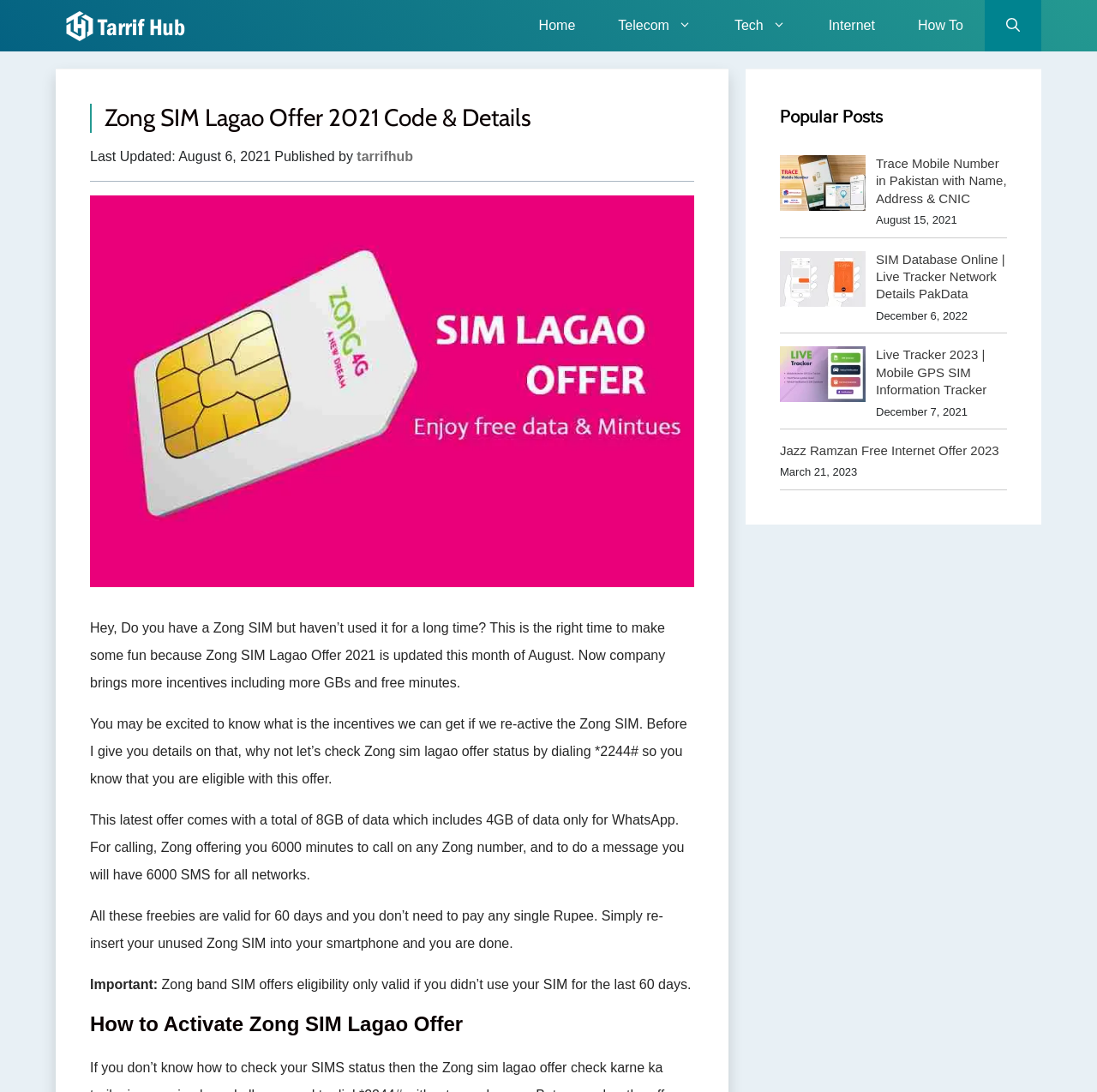Answer the following query with a single word or phrase:
What is the offer for reactivating a Zong SIM?

8GB data, 6000 minutes, 6000 SMS